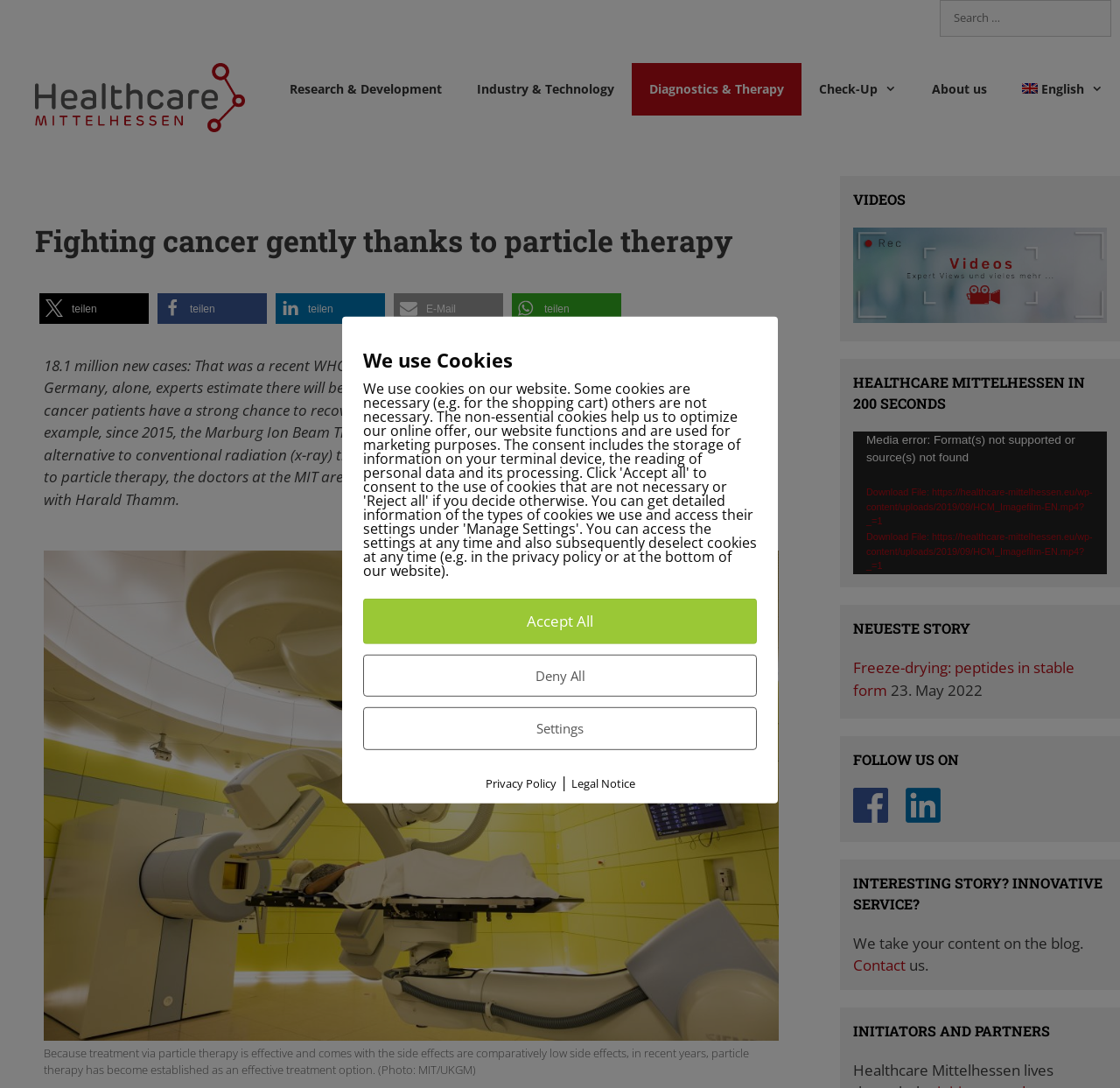Find the bounding box coordinates of the clickable element required to execute the following instruction: "Share on X". Provide the coordinates as four float numbers between 0 and 1, i.e., [left, top, right, bottom].

[0.035, 0.269, 0.133, 0.298]